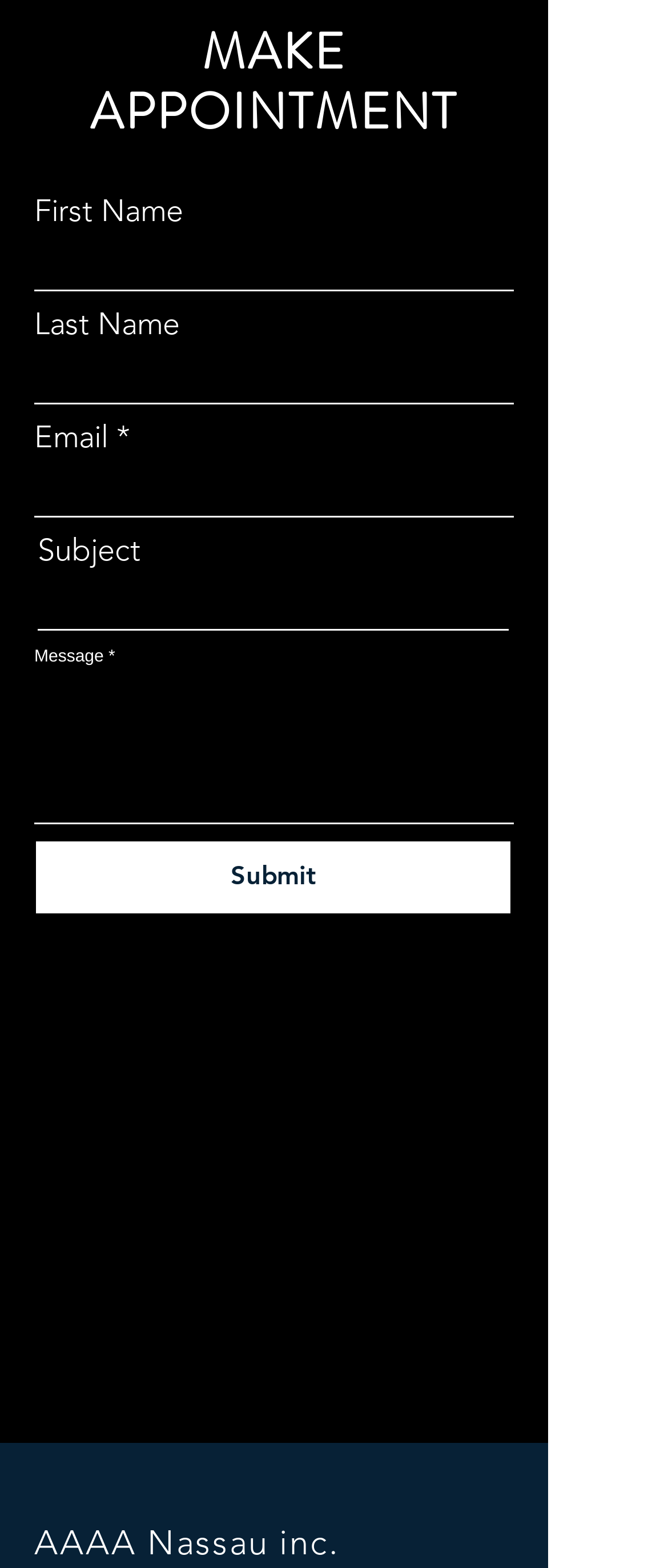Please give a succinct answer using a single word or phrase:
What is the action of the button on the page?

Submit